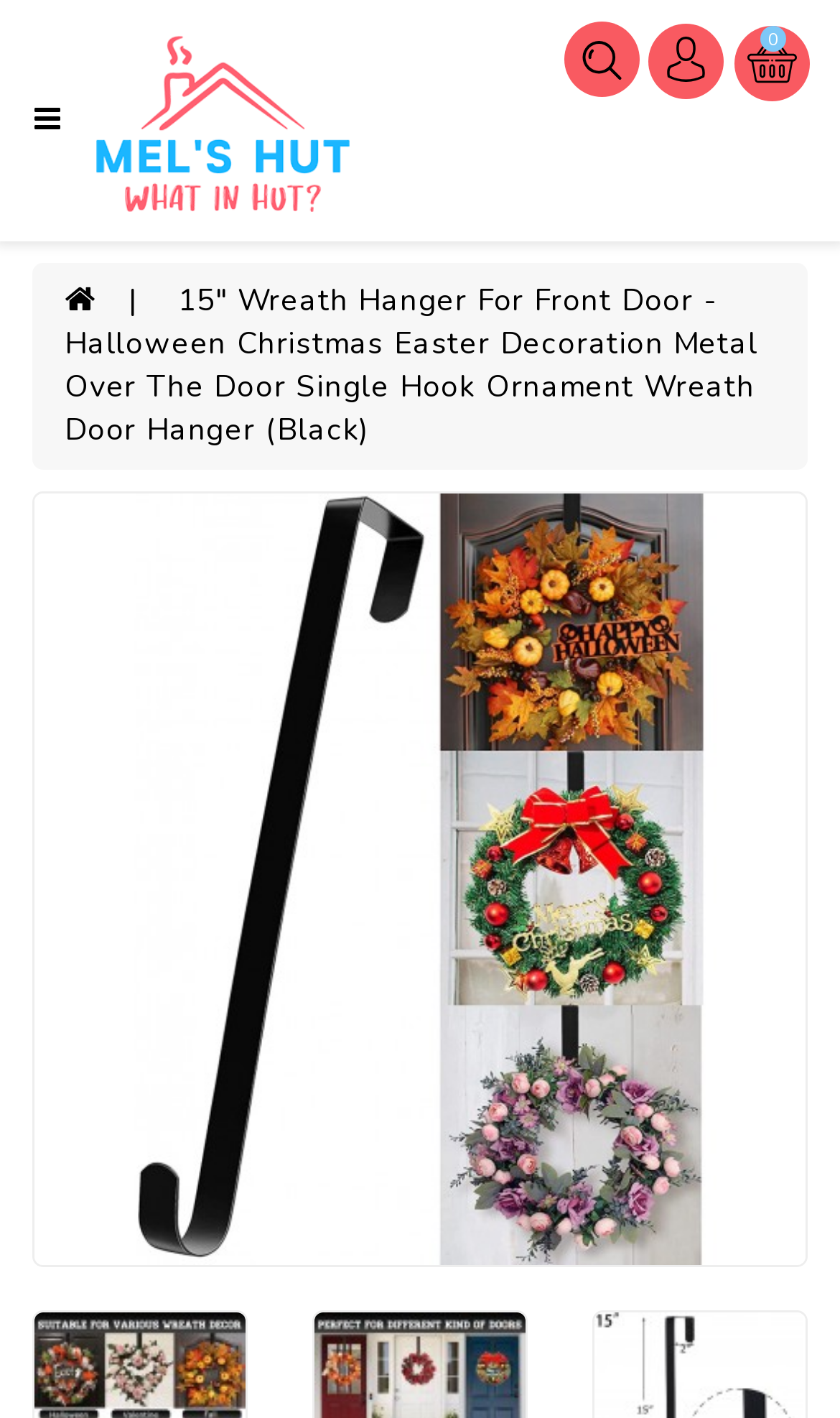Offer a thorough description of the webpage.

This webpage is an e-commerce product page for a 15" Wreath Hanger for Front Door, specifically in black color. At the top left, there is a link to "Mel's Hut" accompanied by an image of the same name. Next to it, there is a button with a search icon. Below these elements, there is a horizontal menu with categories such as "HOME & KITCHEN", "SUPPLEMENTS", "TOYS", "GROCERY", and "PETS".

On the top right, there is a button with a shopping cart icon, accompanied by an image of the same. Next to it, there is a link to "My Account" accompanied by an image of a person. Further to the right, there is a button displaying the number "0", accompanied by an image of a shopping cart.

Below the top menu, there is a horizontal line with a link to the product title, "15" Wreath Hanger For Front Door - Halloween Christmas Easter Decoration Metal Over The Door Single Hook Ornament Wreath Door Hanger (Black)". This link spans almost the entire width of the page.

The main content of the page is an image of the product, which takes up most of the page's real estate. The image is centered and has a large size, indicating that it is the main focus of the page.